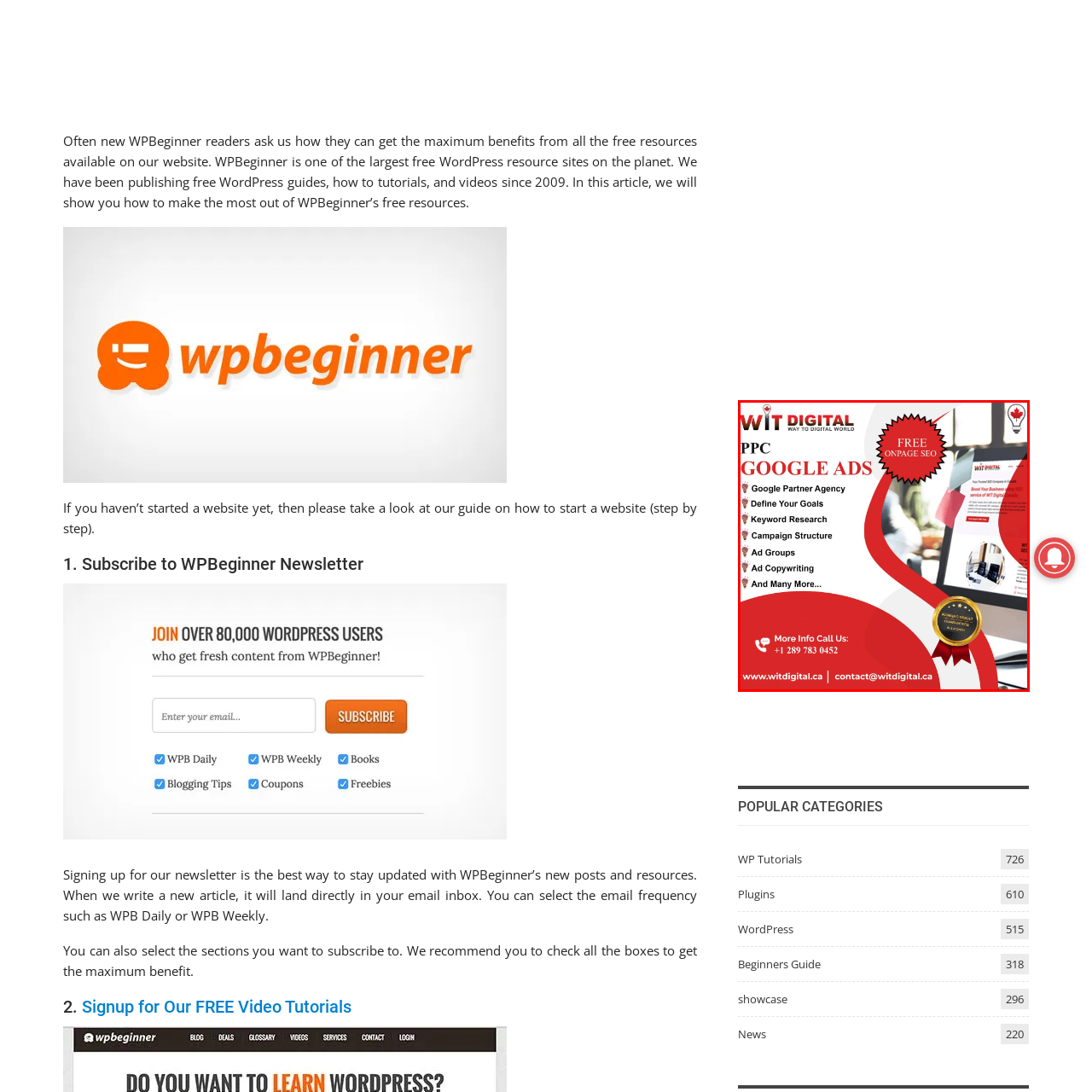What is the promotional offer mentioned in the graphic?
Observe the image part marked by the red bounding box and give a detailed answer to the question.

The graphic highlights a notable promotional element, which is a 'FREE ONPAGE SEO' offer, enticing potential clients to engage with WIT Digital.